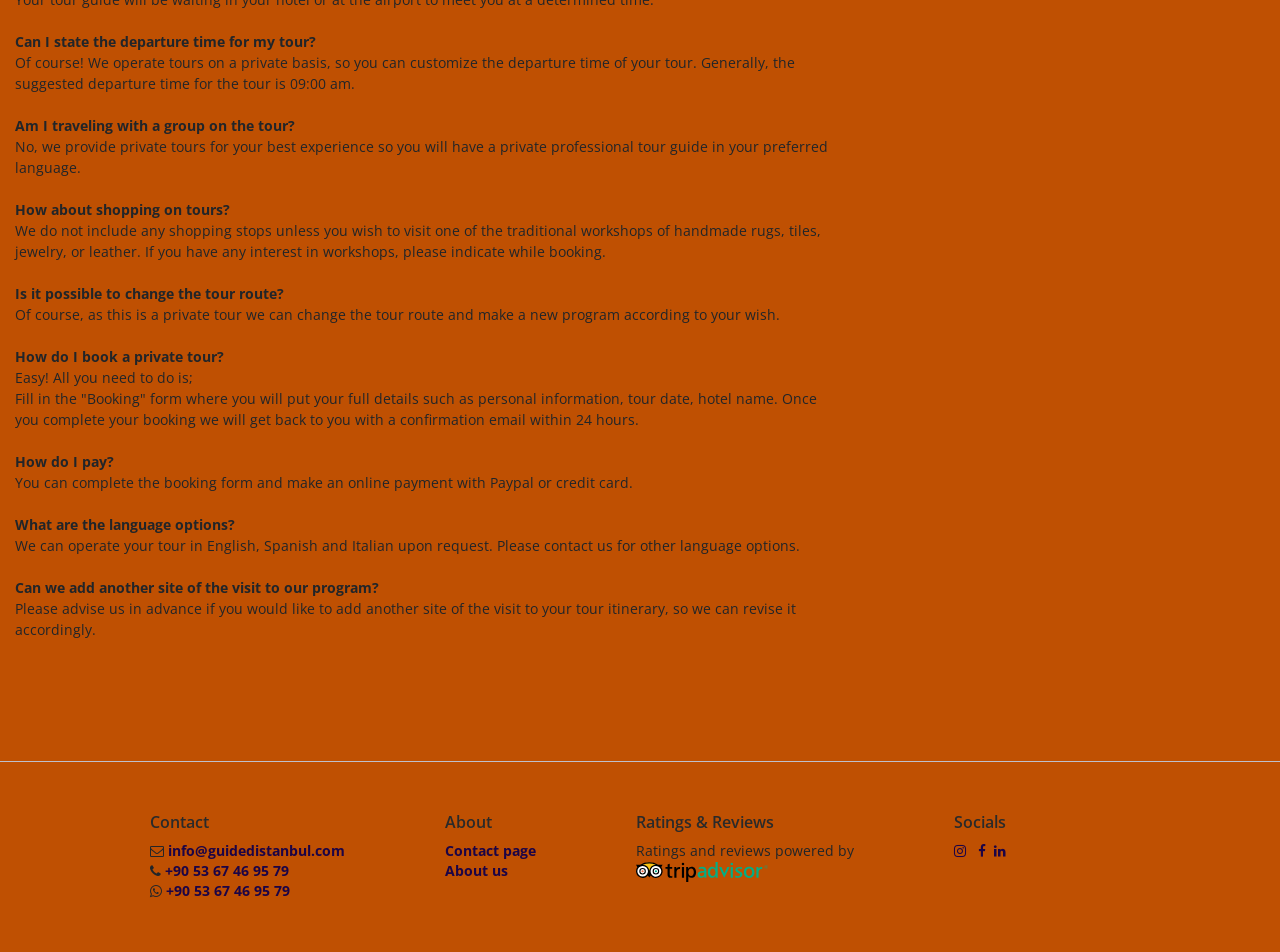Given the element description All of Chalmers ODR, identify the bounding box coordinates for the UI element on the webpage screenshot. The format should be (top-left x, top-left y, bottom-right x, bottom-right y), with values between 0 and 1.

None